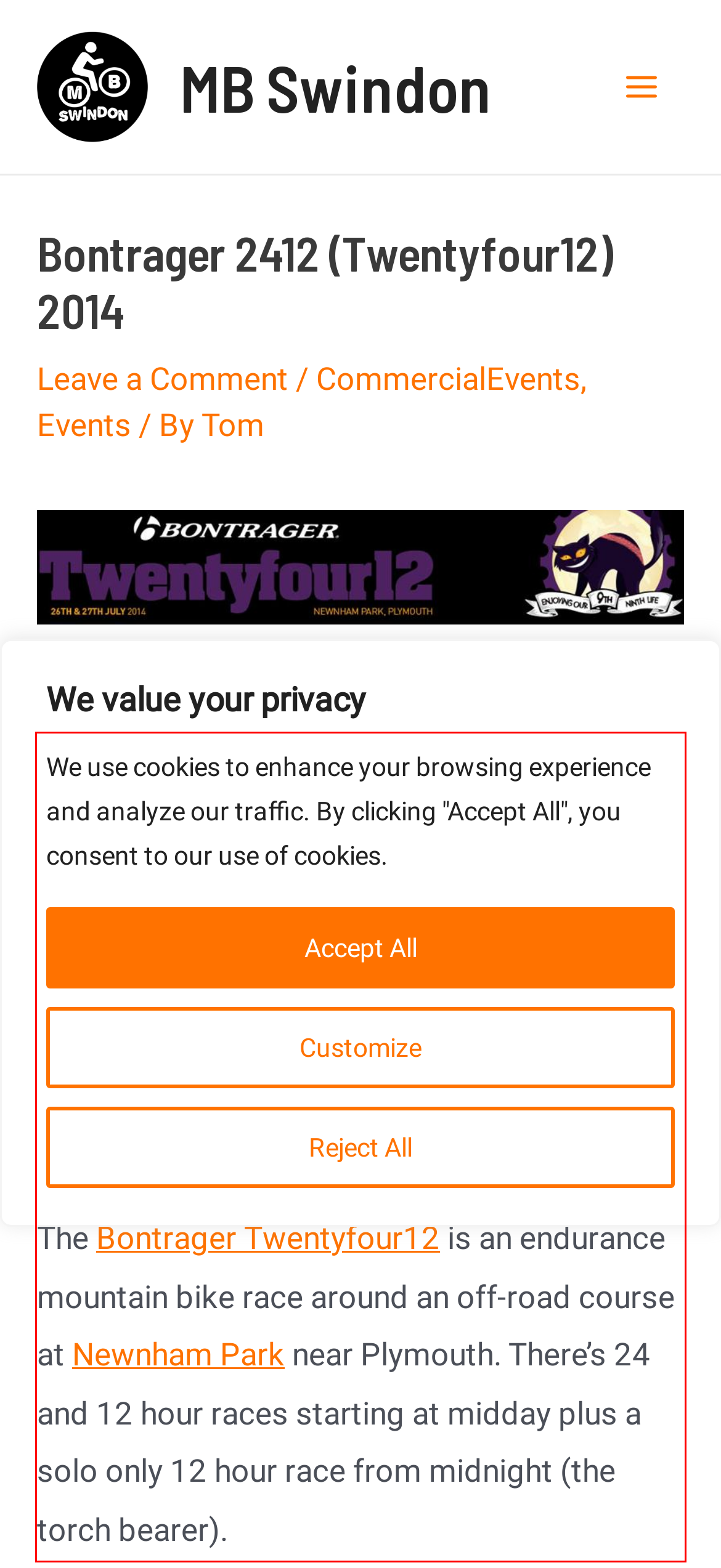Observe the screenshot of the webpage that includes a red rectangle bounding box. Conduct OCR on the content inside this red bounding box and generate the text.

The Bontrager Twentyfour12 is an endurance mountain bike race around an off-road course at Newnham Park near Plymouth. There’s 24 and 12 hour races starting at midday plus a solo only 12 hour race from midnight (the torch bearer).